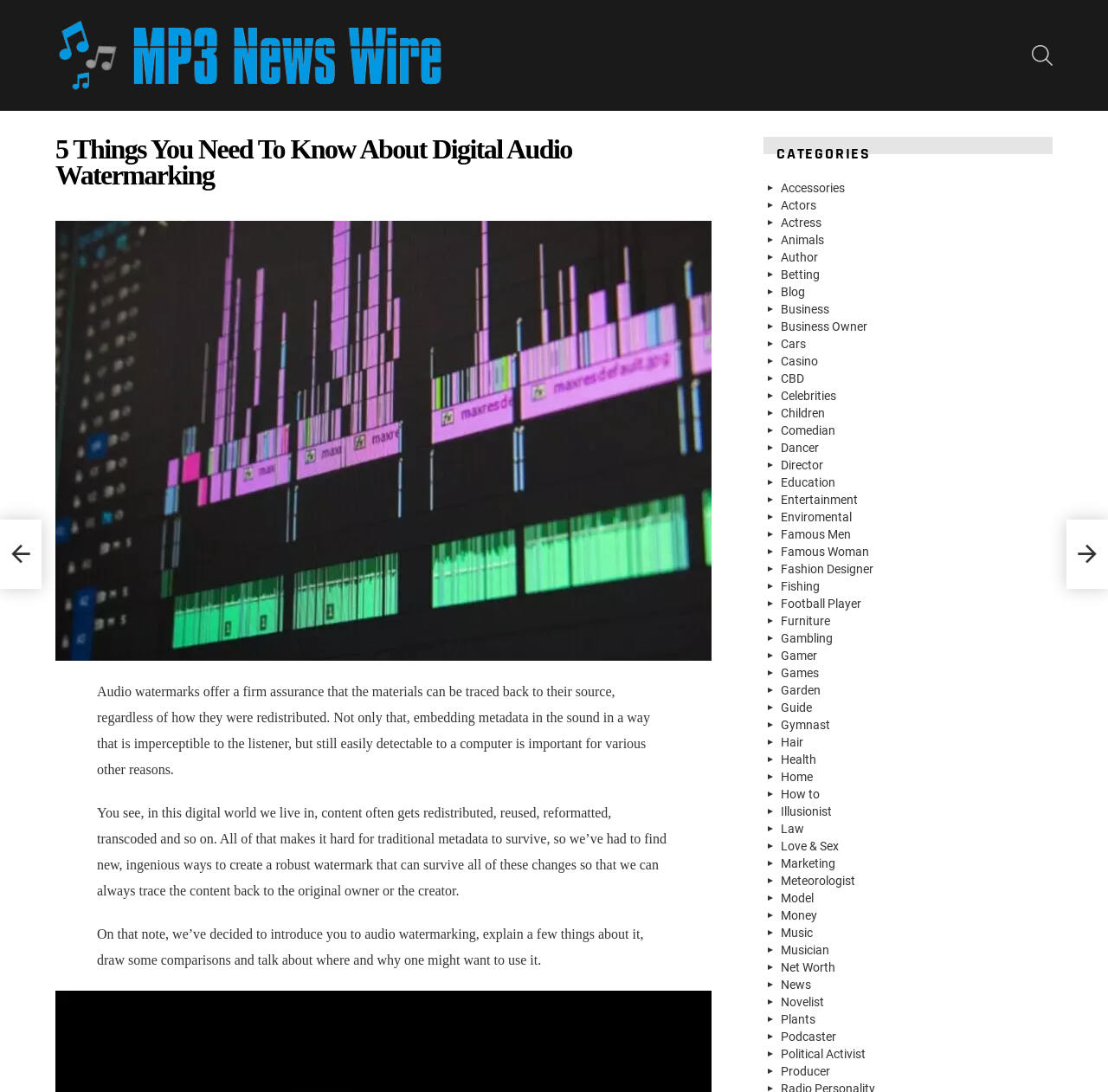How many categories are listed on the webpage?
Relying on the image, give a concise answer in one word or a brief phrase.

30